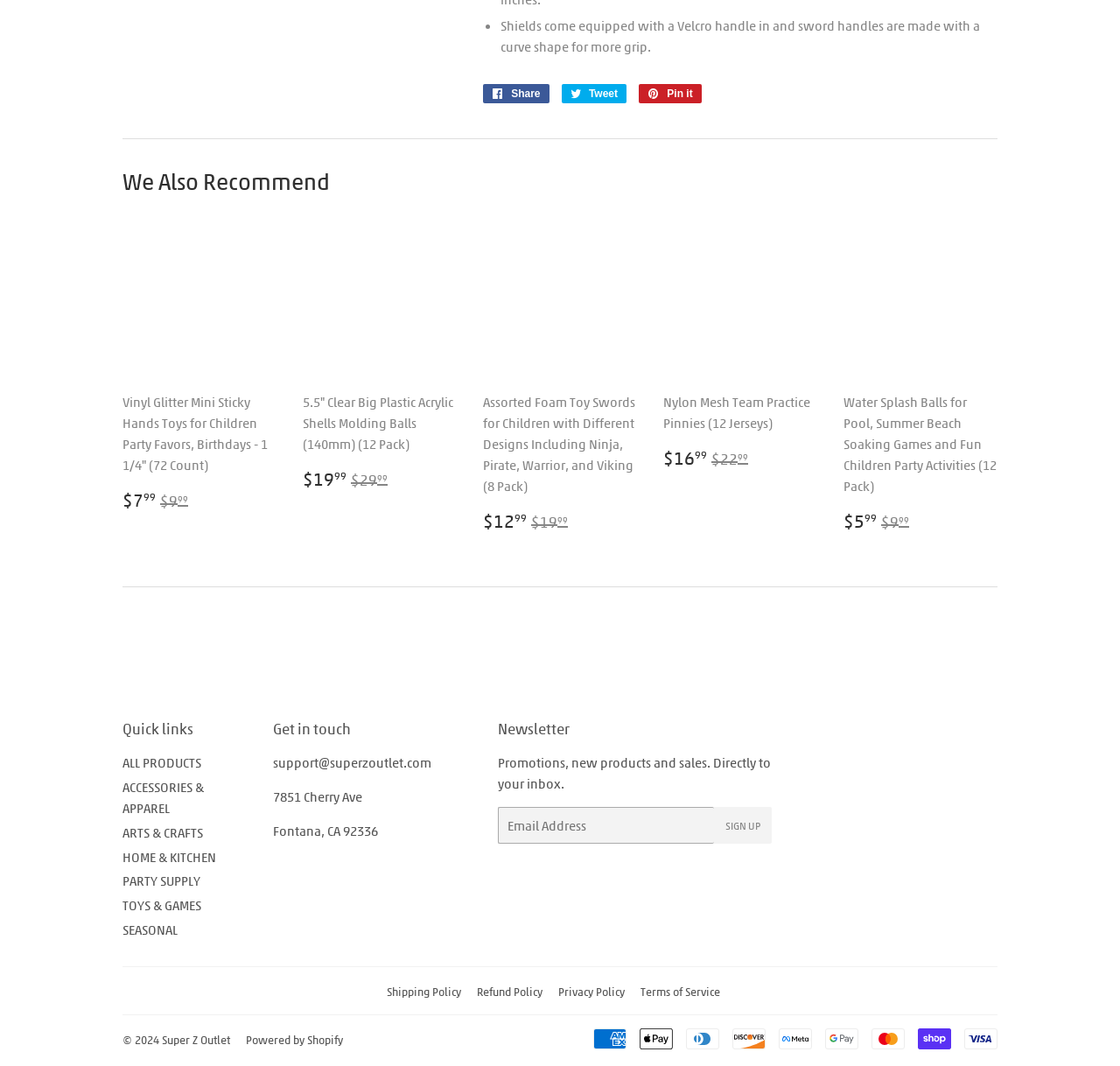Determine the bounding box coordinates in the format (top-left x, top-left y, bottom-right x, bottom-right y). Ensure all values are floating point numbers between 0 and 1. Identify the bounding box of the UI element described by: Pin it Pin on Pinterest

[0.57, 0.079, 0.626, 0.097]